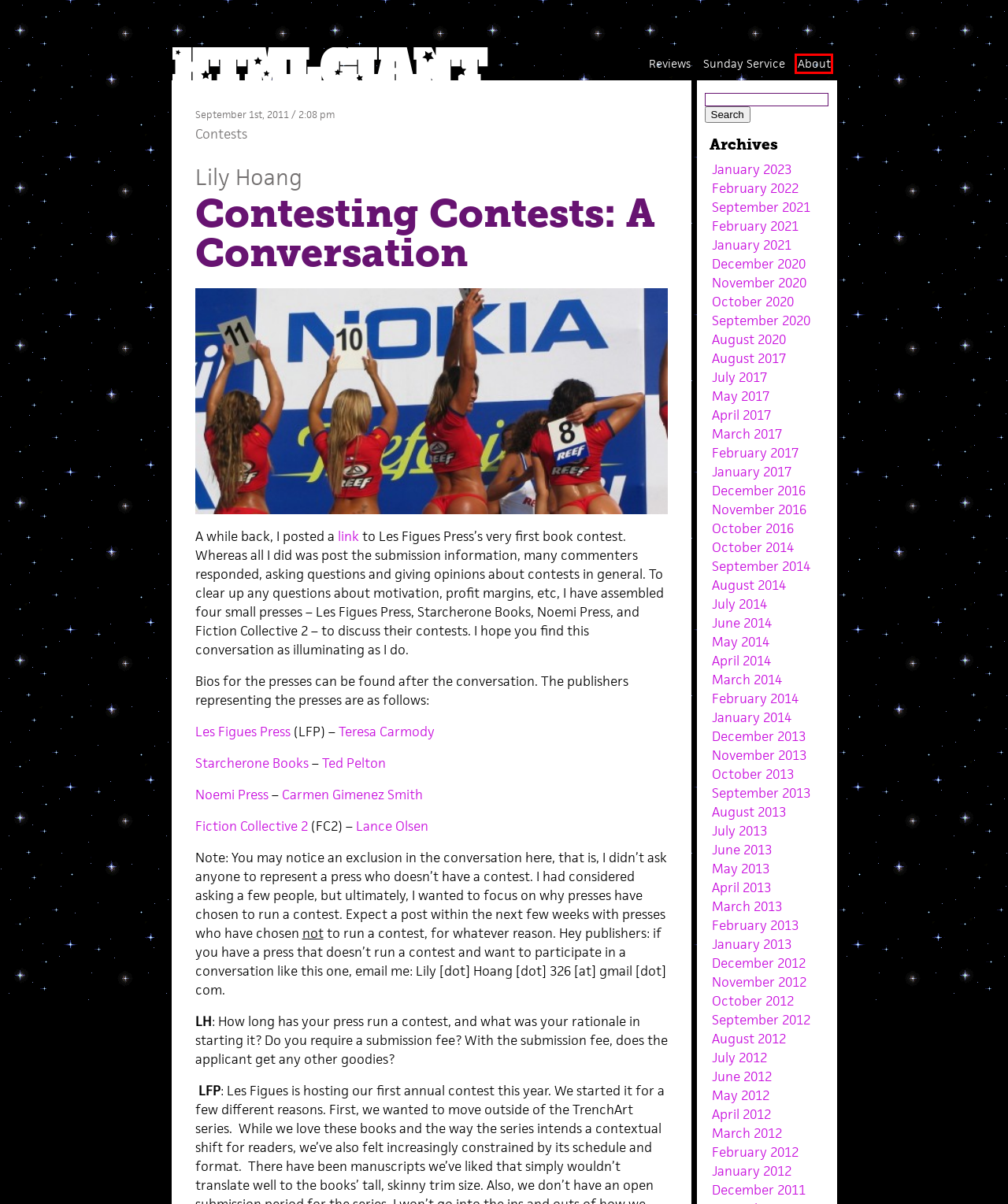A screenshot of a webpage is provided, featuring a red bounding box around a specific UI element. Identify the webpage description that most accurately reflects the new webpage after interacting with the selected element. Here are the candidates:
A. ABOUT HTMLGIANT | HTMLGIANT
B. August | 2013 | HTMLGIANT
C. November | 2013 | HTMLGIANT
D. July | 2014 | HTMLGIANT
E. April | 2017 | HTMLGIANT
F. December | 2013 | HTMLGIANT
G. June | 2014 | HTMLGIANT
H. May | 2012 | HTMLGIANT

A